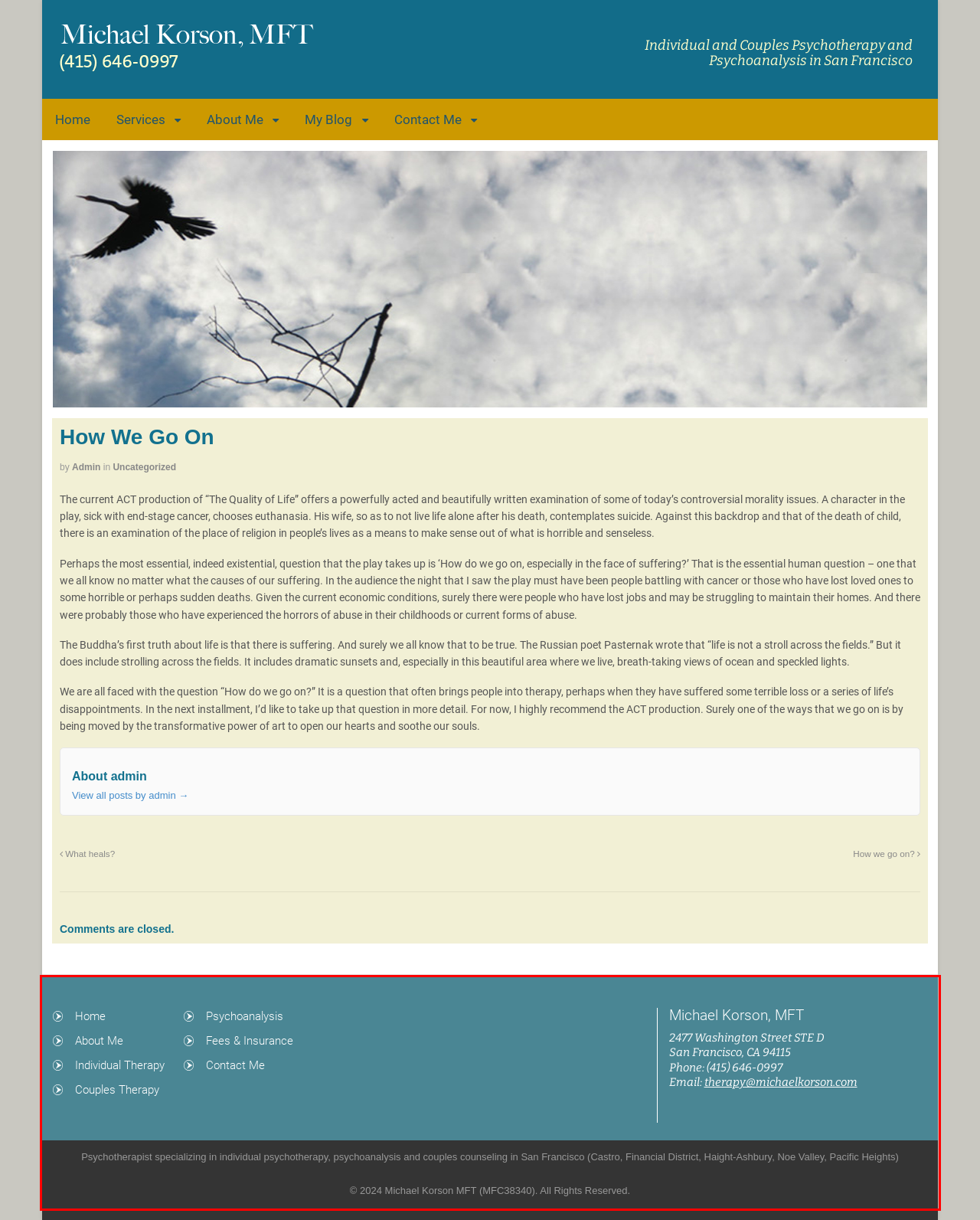Analyze the webpage screenshot and use OCR to recognize the text content in the red bounding box.

Psychotherapist specializing in individual psychotherapy, psychoanalysis and couples counseling in San Francisco (Castro, Financial District, Haight-Ashbury, Noe Valley, Pacific Heights) © 2024 Michael Korson MFT (MFC38340). All Rights Reserved.